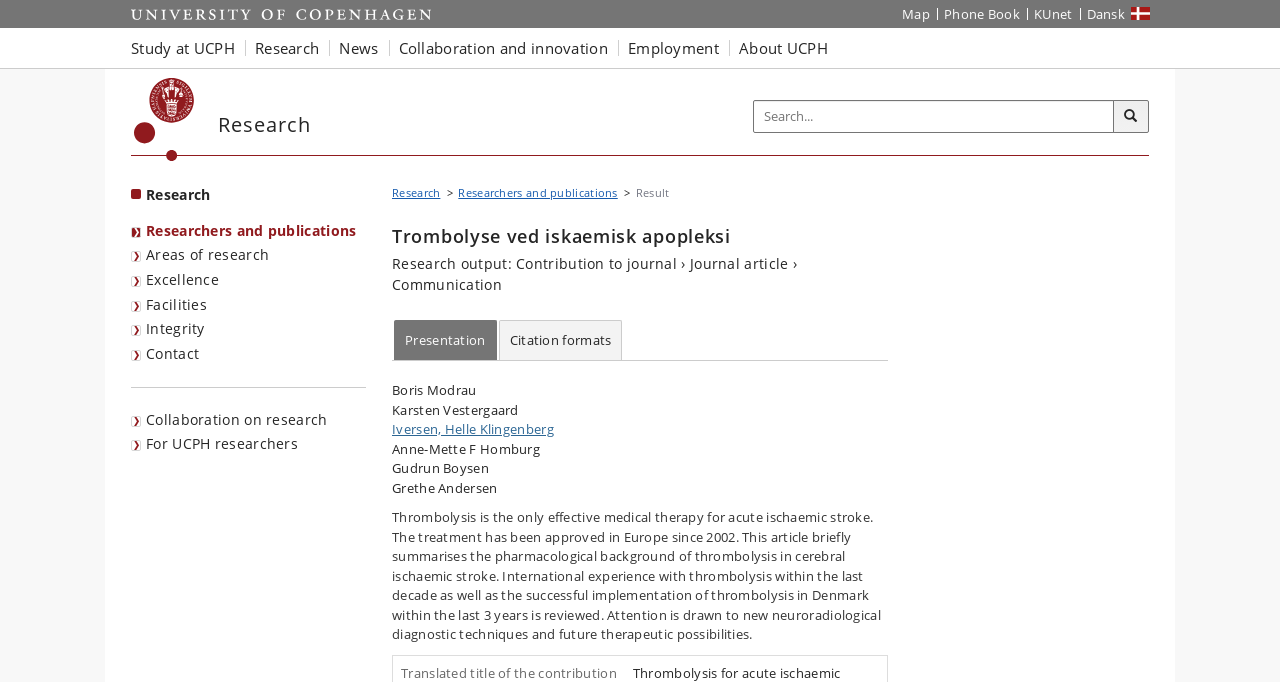Please locate the bounding box coordinates of the element that should be clicked to achieve the given instruction: "Visit O&G Tax and Accounting website".

None